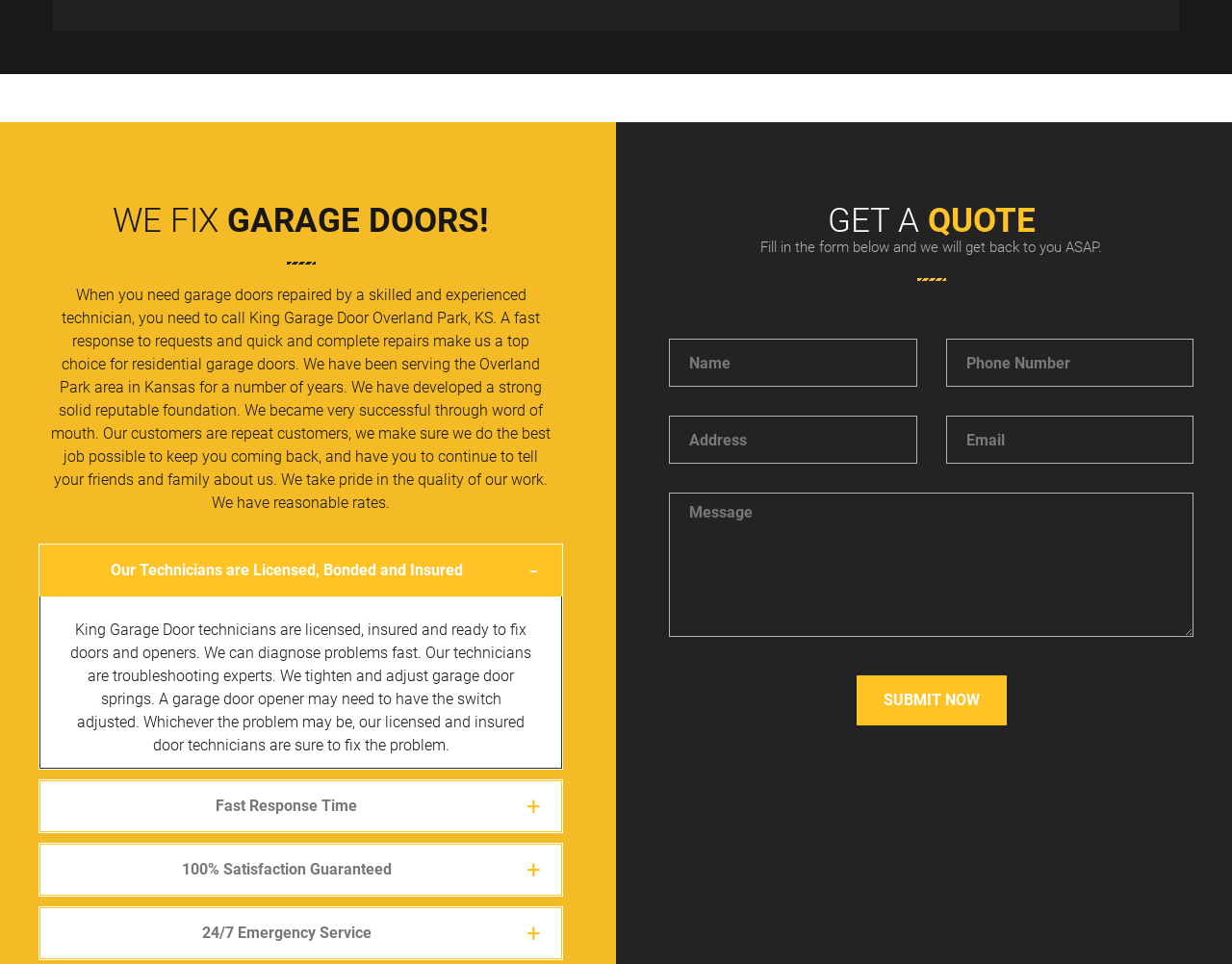Provide a one-word or short-phrase answer to the question:
What is the benefit of King Garage Door's fast response time?

Quick repairs